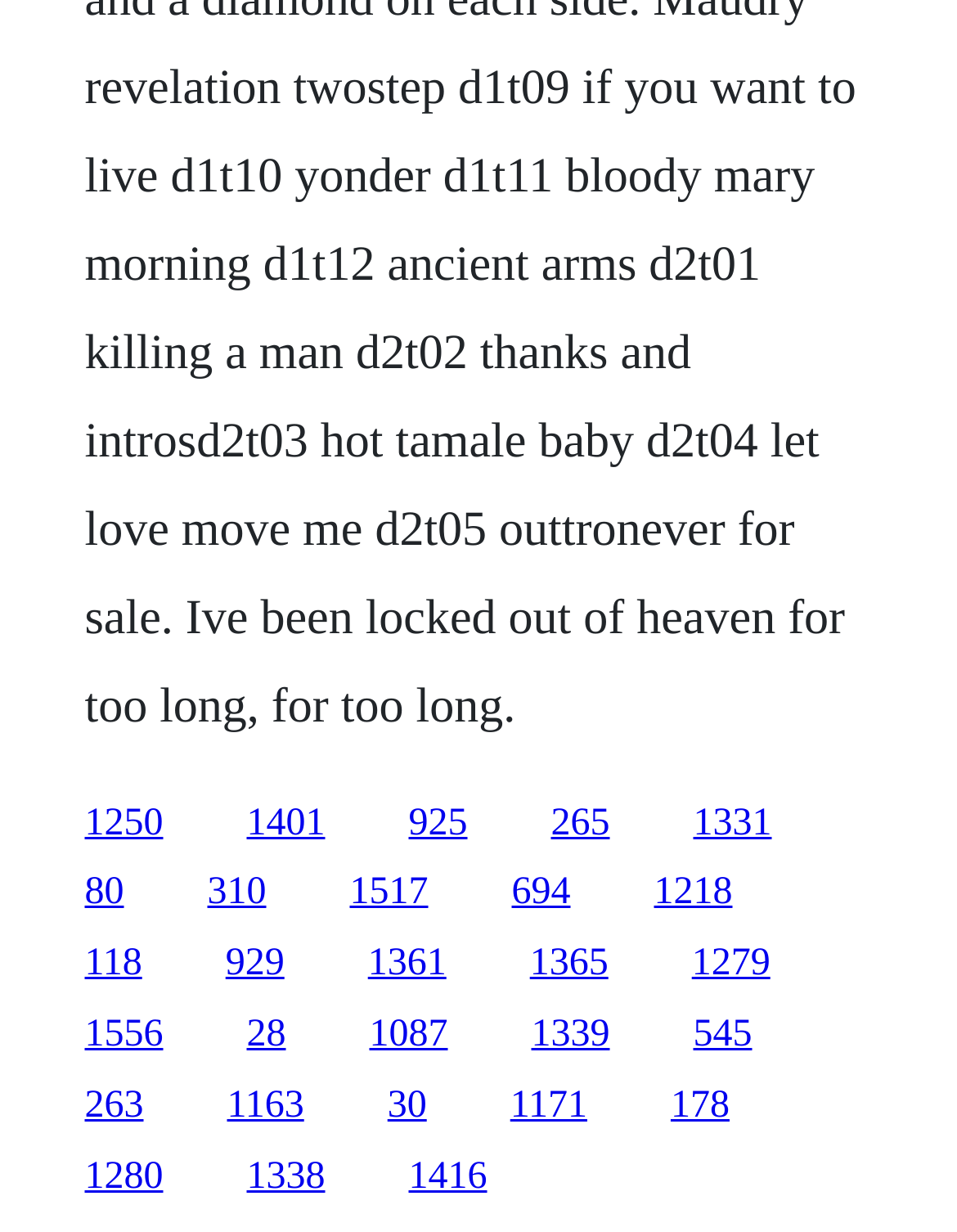Predict the bounding box coordinates of the area that should be clicked to accomplish the following instruction: "visit the Home page". The bounding box coordinates should consist of four float numbers between 0 and 1, i.e., [left, top, right, bottom].

None